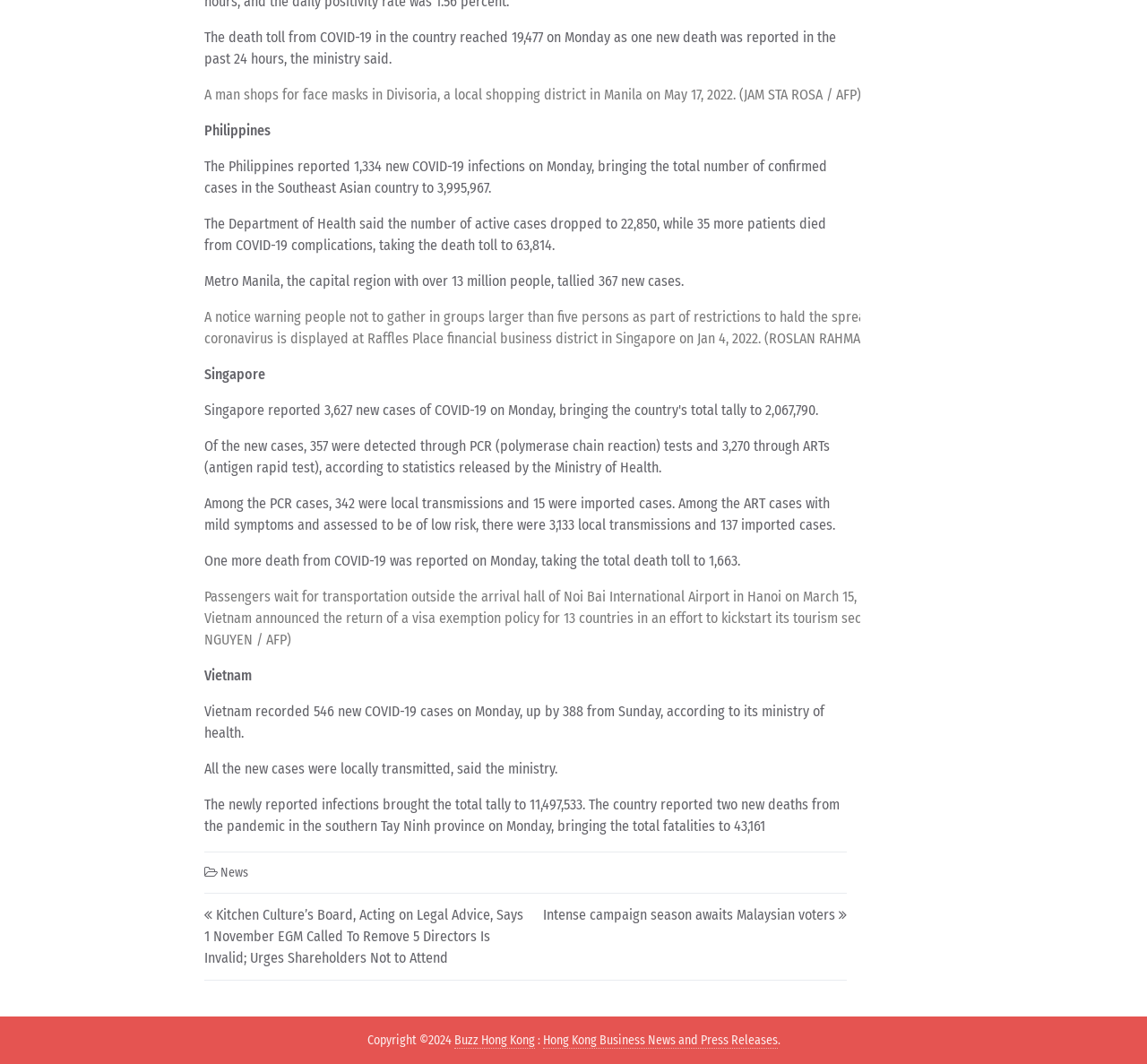Extract the bounding box coordinates of the UI element described: "Buzz Hong Kong". Provide the coordinates in the format [left, top, right, bottom] with values ranging from 0 to 1.

[0.396, 0.971, 0.466, 0.986]